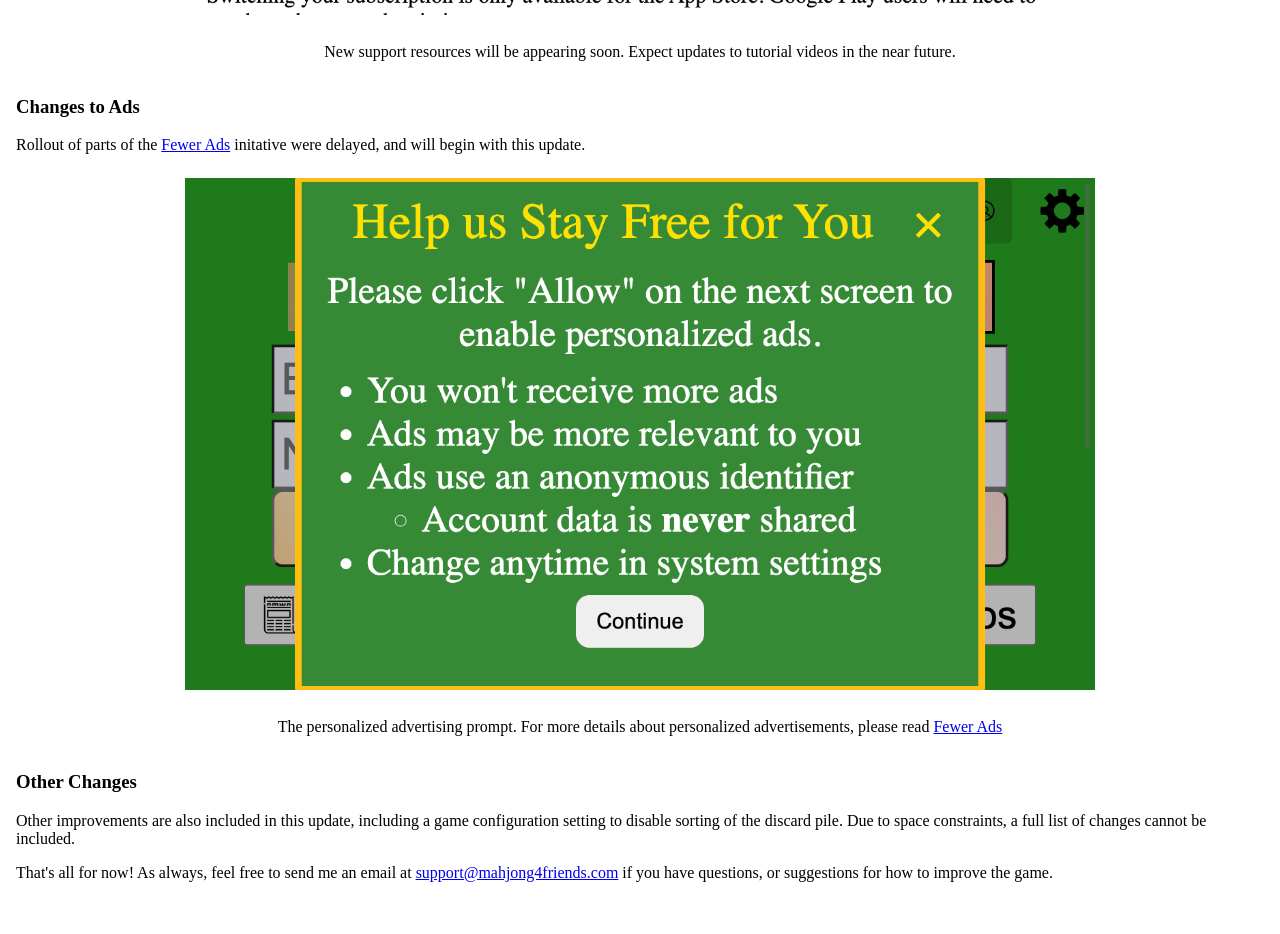Reply to the question with a single word or phrase:
What is the contact email for questions or suggestions?

support@mahjong4friends.com